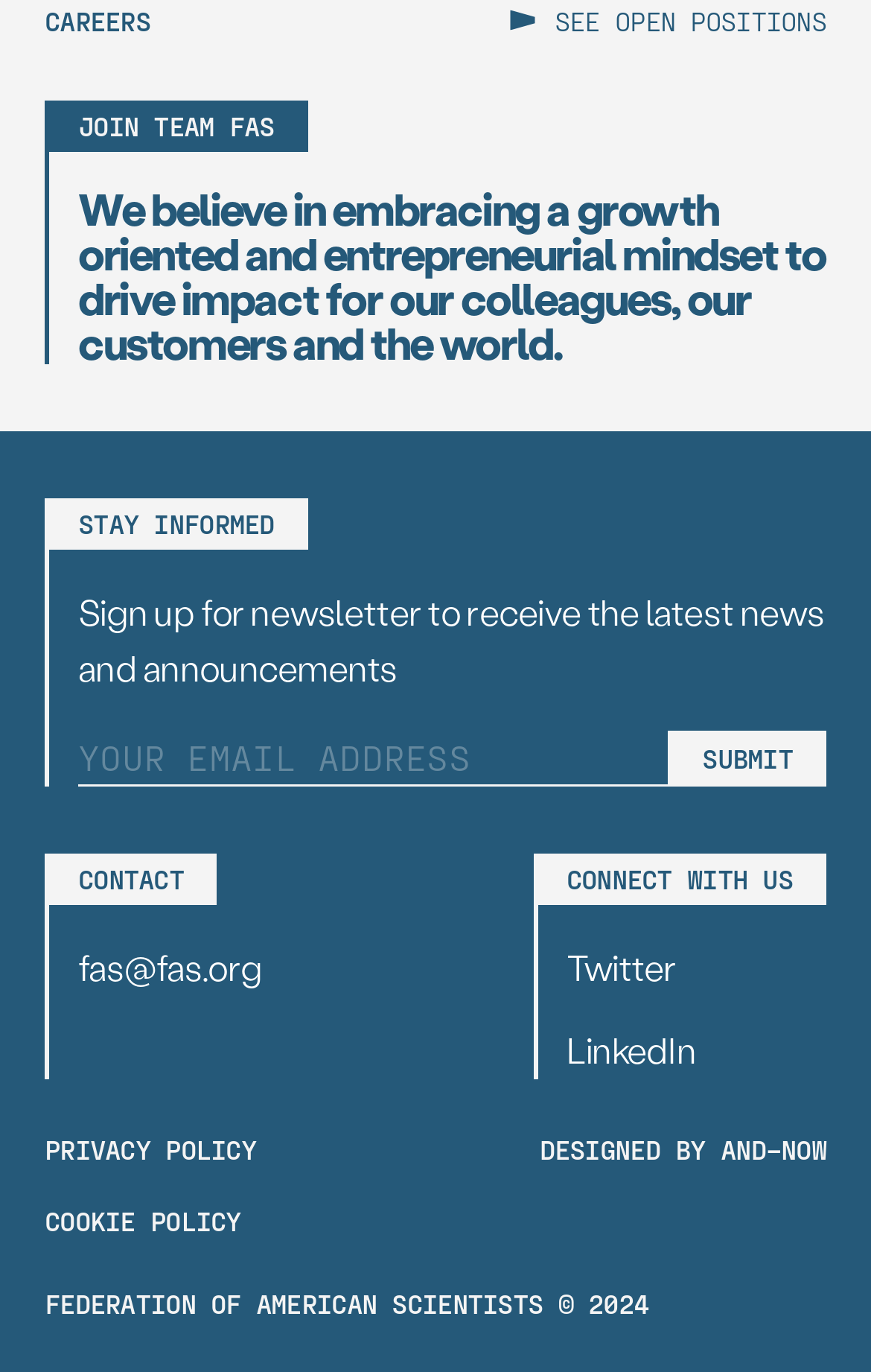Give a concise answer using one word or a phrase to the following question:
What is the purpose of the 'SEE OPEN POSITIONS' link?

To view job openings